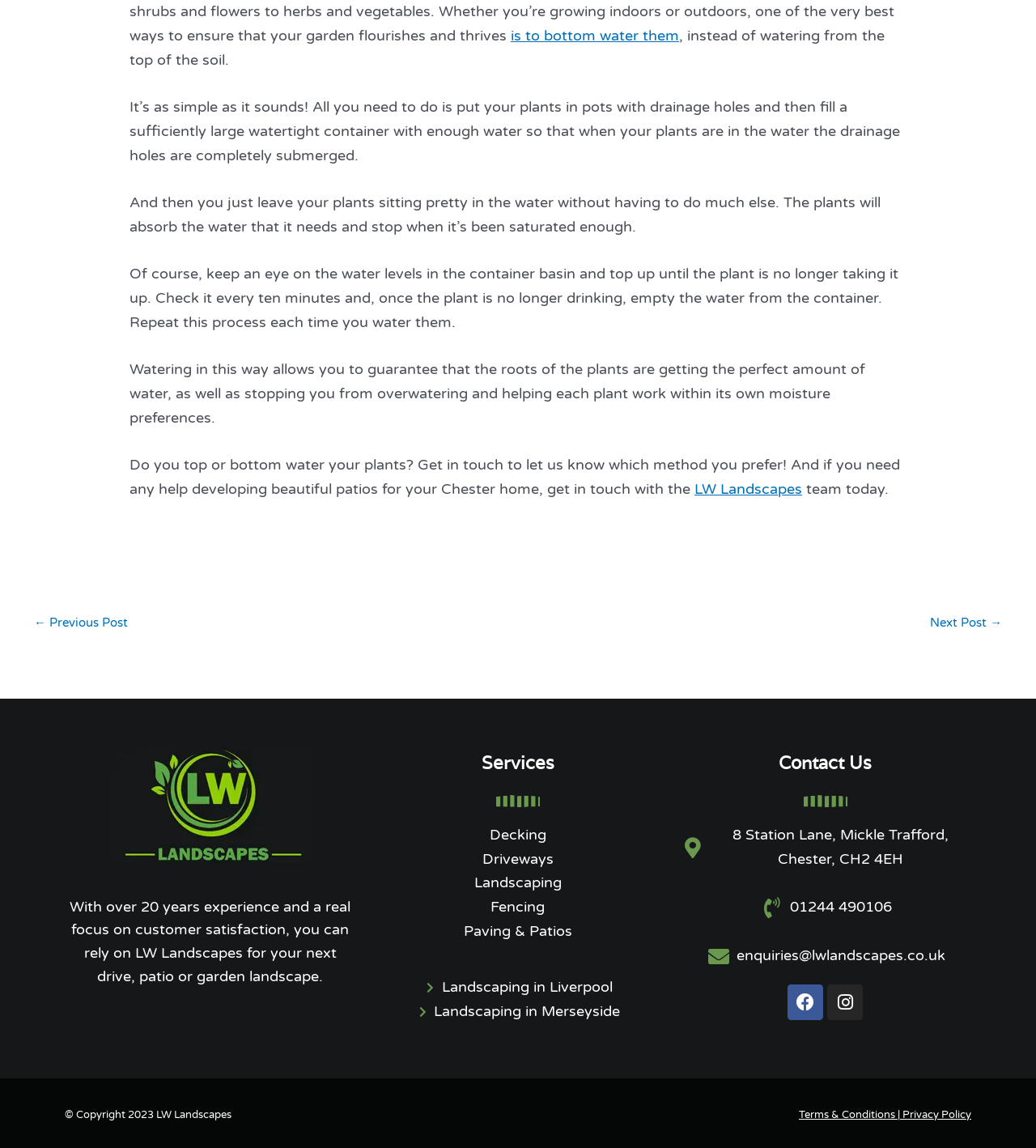Determine the bounding box coordinates for the clickable element to execute this instruction: "Click the 'LW Landscapes' link". Provide the coordinates as four float numbers between 0 and 1, i.e., [left, top, right, bottom].

[0.67, 0.418, 0.774, 0.434]